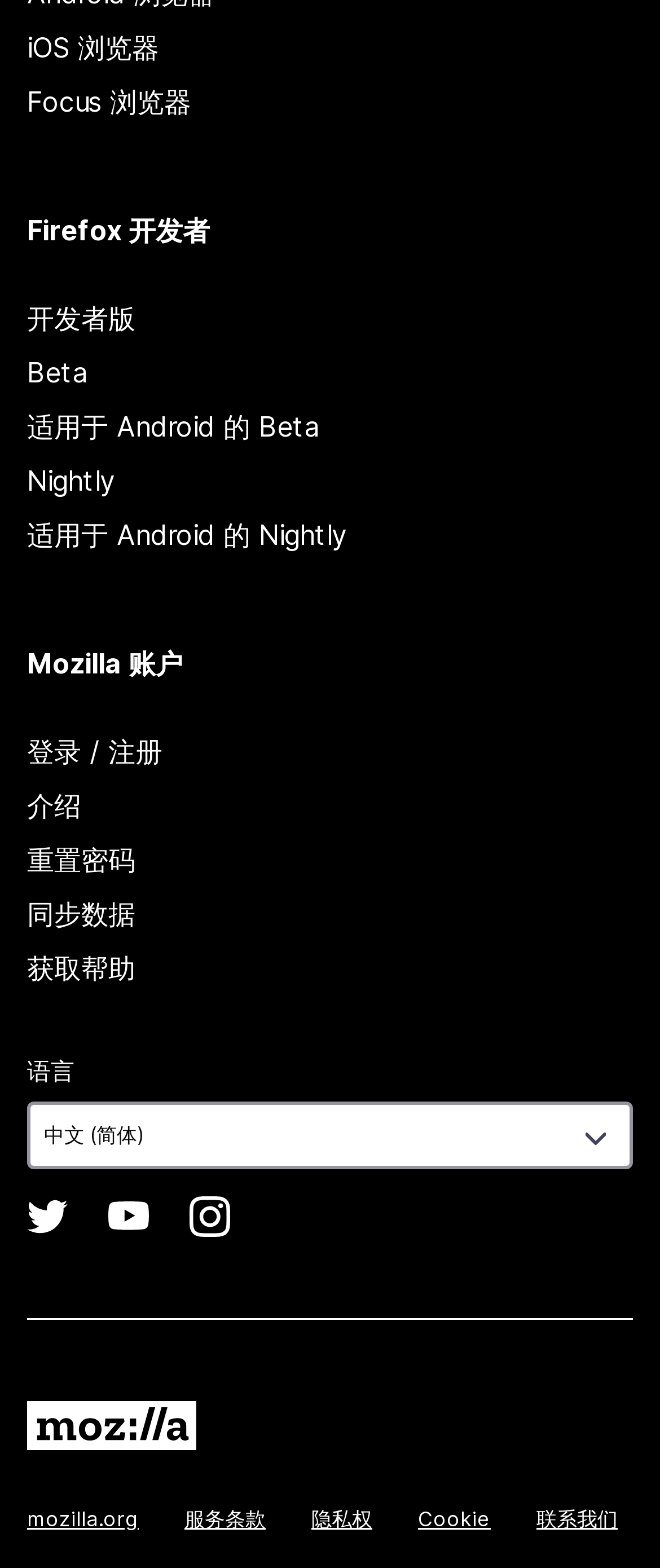Please look at the image and answer the question with a detailed explanation: What is the last link in the Mozilla account section?

I looked at the links under the 'Mozilla 账户' heading and found that the last link is '获取帮助'.